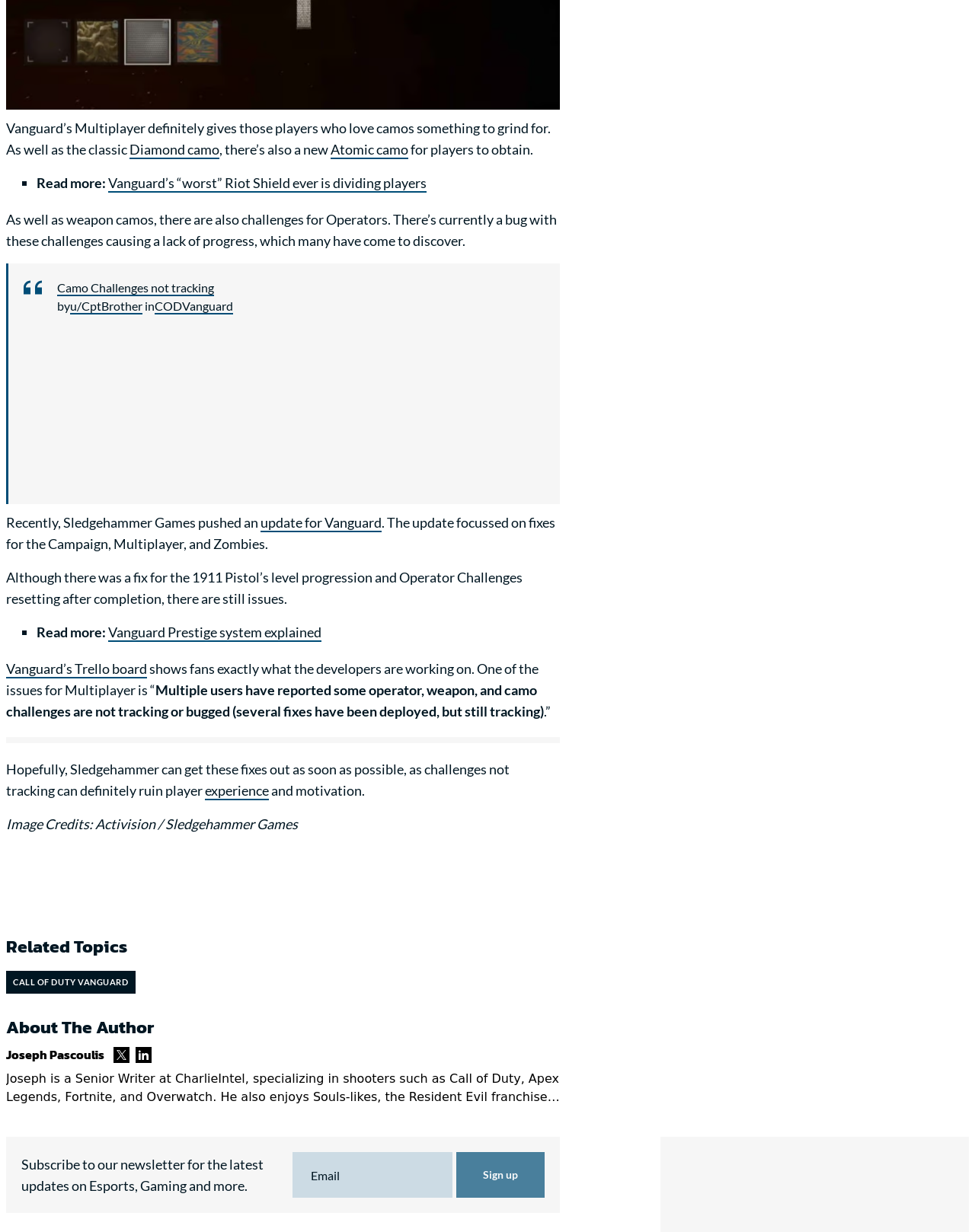Please identify the bounding box coordinates of the element's region that needs to be clicked to fulfill the following instruction: "Read more about Vanguard’s 'worst' Riot Shield". The bounding box coordinates should consist of four float numbers between 0 and 1, i.e., [left, top, right, bottom].

[0.111, 0.142, 0.438, 0.157]